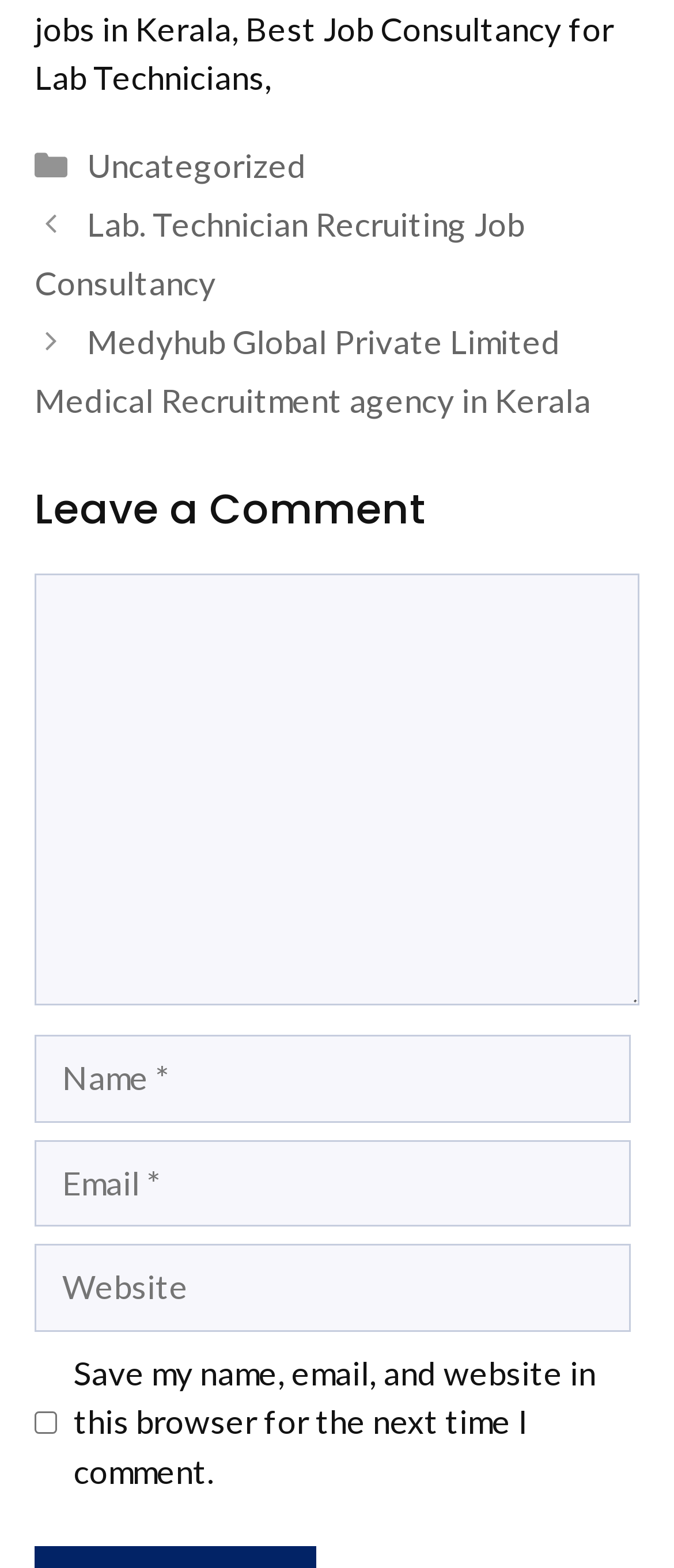Show the bounding box coordinates of the region that should be clicked to follow the instruction: "Check the 'Save my name, email, and website in this browser for the next time I comment.' checkbox."

[0.051, 0.9, 0.085, 0.914]